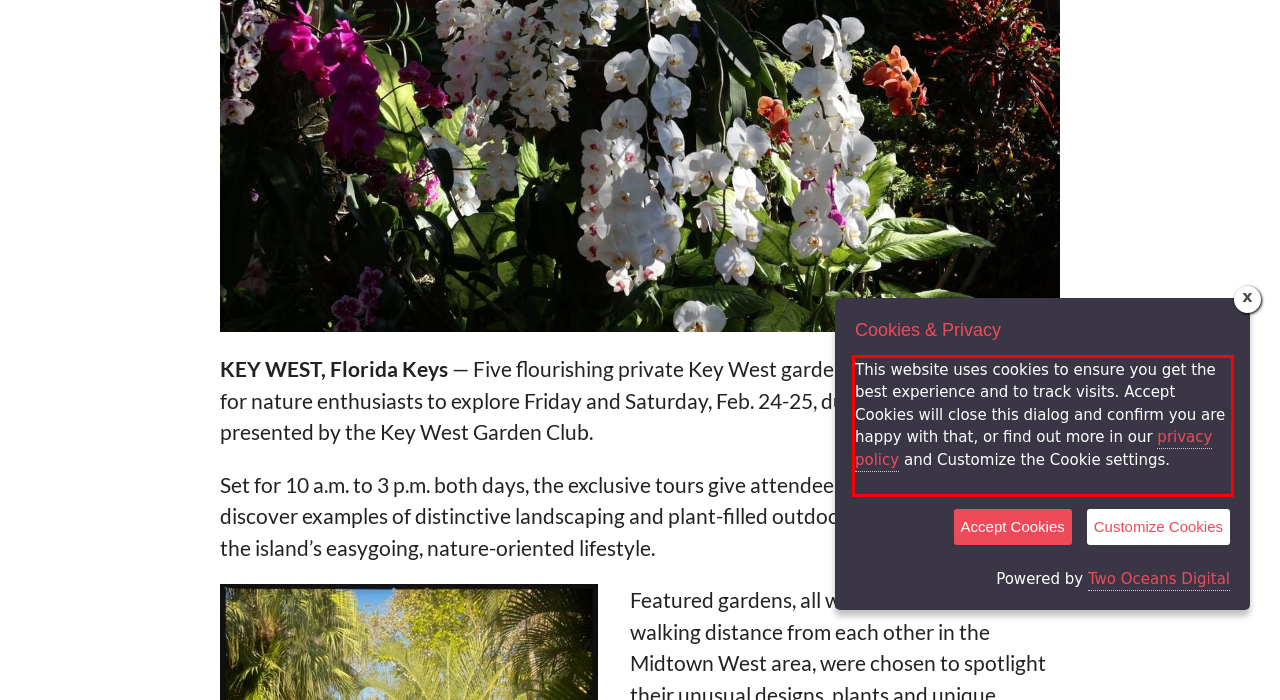You are presented with a screenshot containing a red rectangle. Extract the text found inside this red bounding box.

This website uses cookies to ensure you get the best experience and to track visits. Accept Cookies will close this dialog and confirm you are happy with that, or find out more in our privacy policy and Customize the Cookie settings.